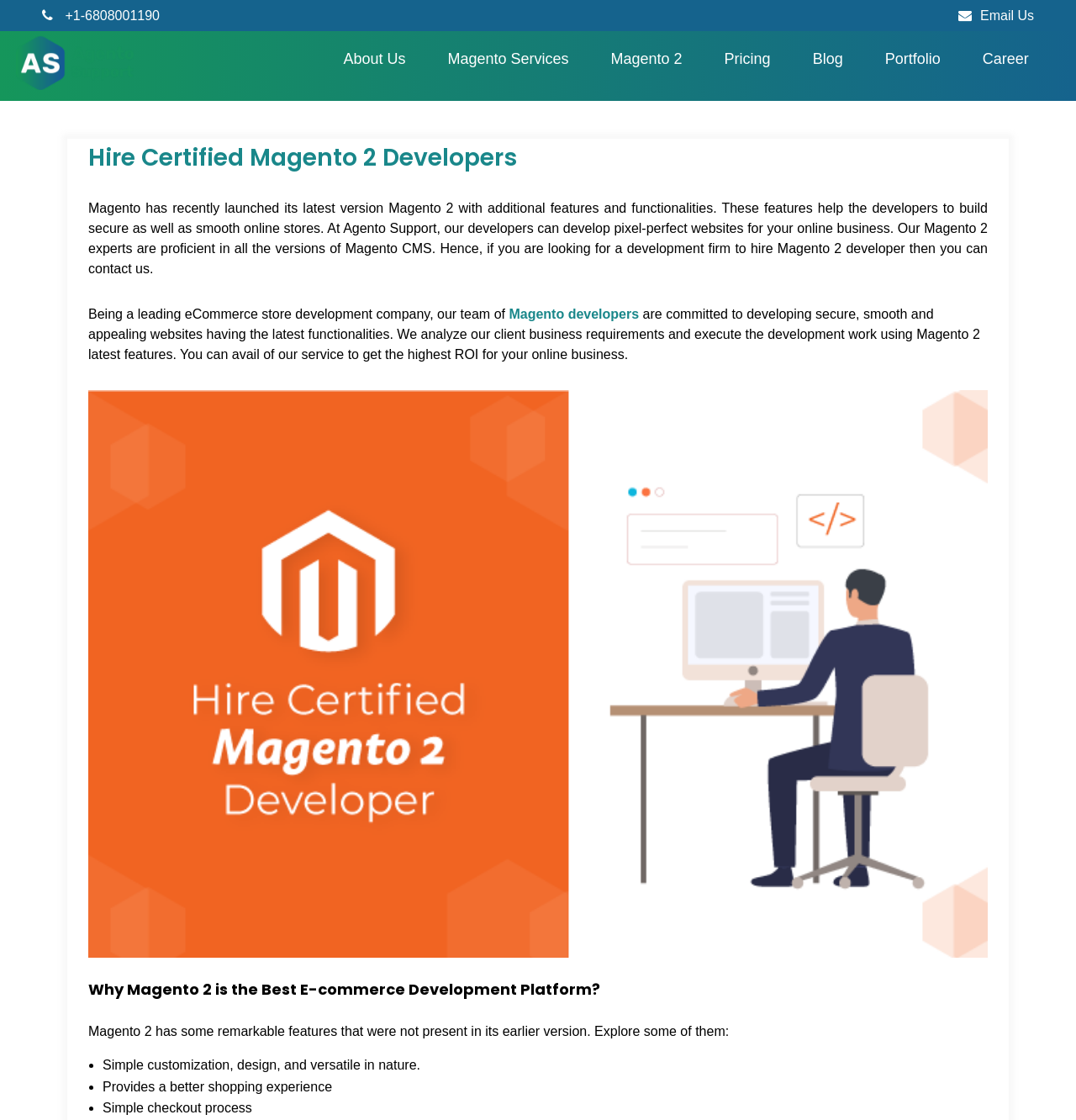Identify and provide the bounding box for the element described by: "Portfolio".

[0.811, 0.033, 0.886, 0.071]